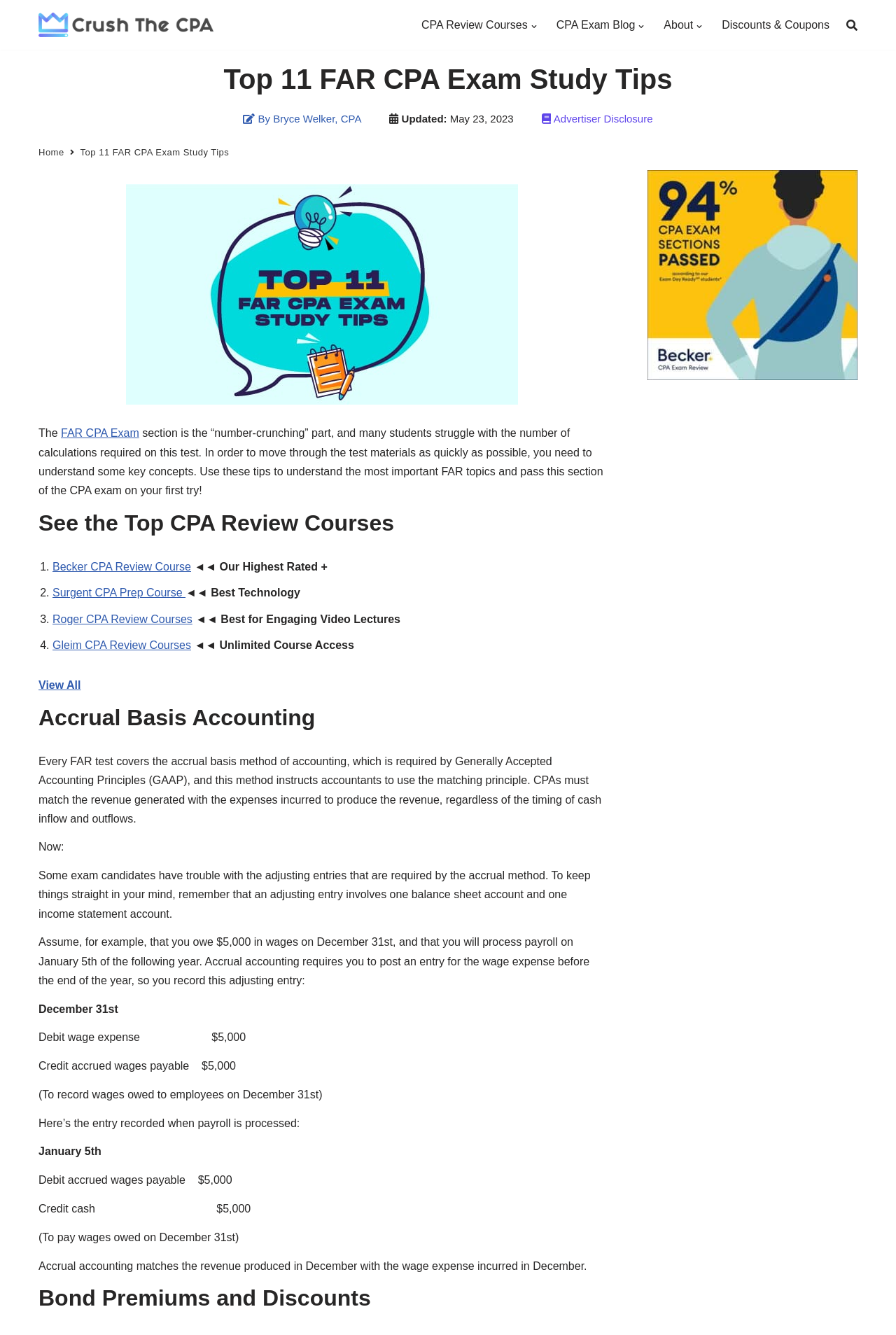Look at the image and write a detailed answer to the question: 
What is the accrual basis method of accounting?

The accrual basis method of accounting is a method that matches the revenue generated with the expenses incurred to produce the revenue, regardless of the timing of cash inflow and outflows, as explained in the section 'Accrual Basis Accounting' on the webpage.